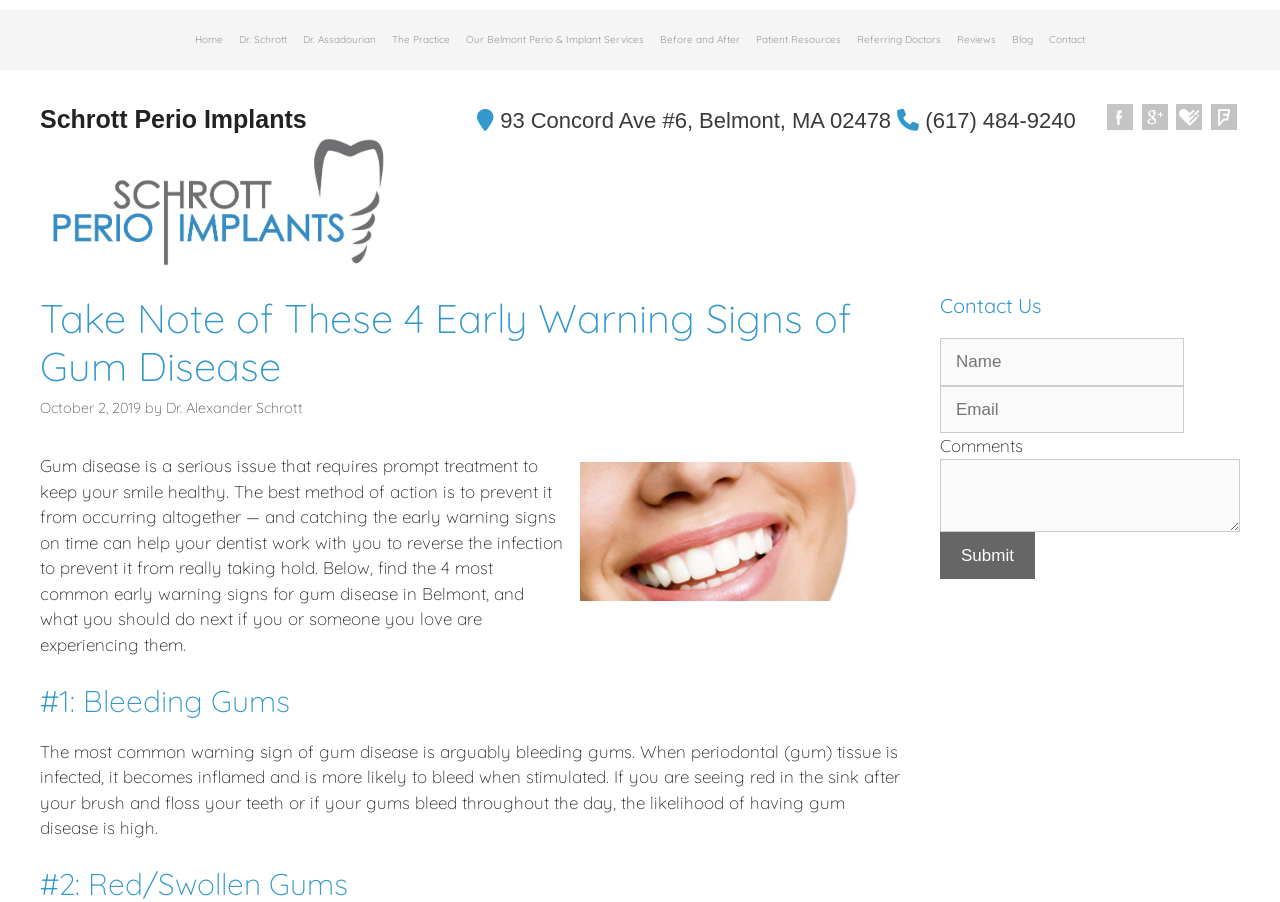Kindly determine the bounding box coordinates of the area that needs to be clicked to fulfill this instruction: "Click the 'Submit' button".

[0.734, 0.59, 0.809, 0.642]